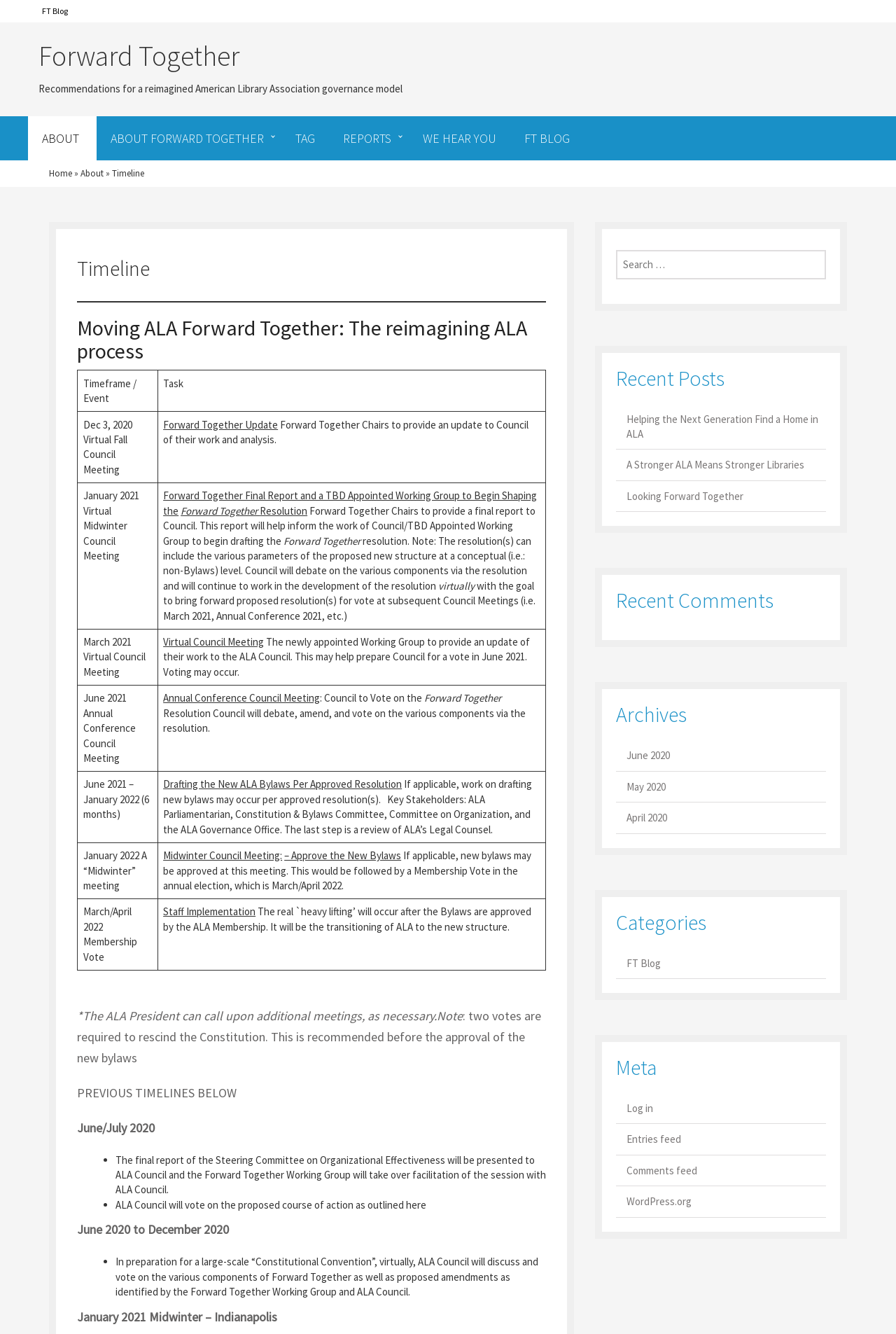Answer this question using a single word or a brief phrase:
What is the name of the organization being reimagined?

American Library Association